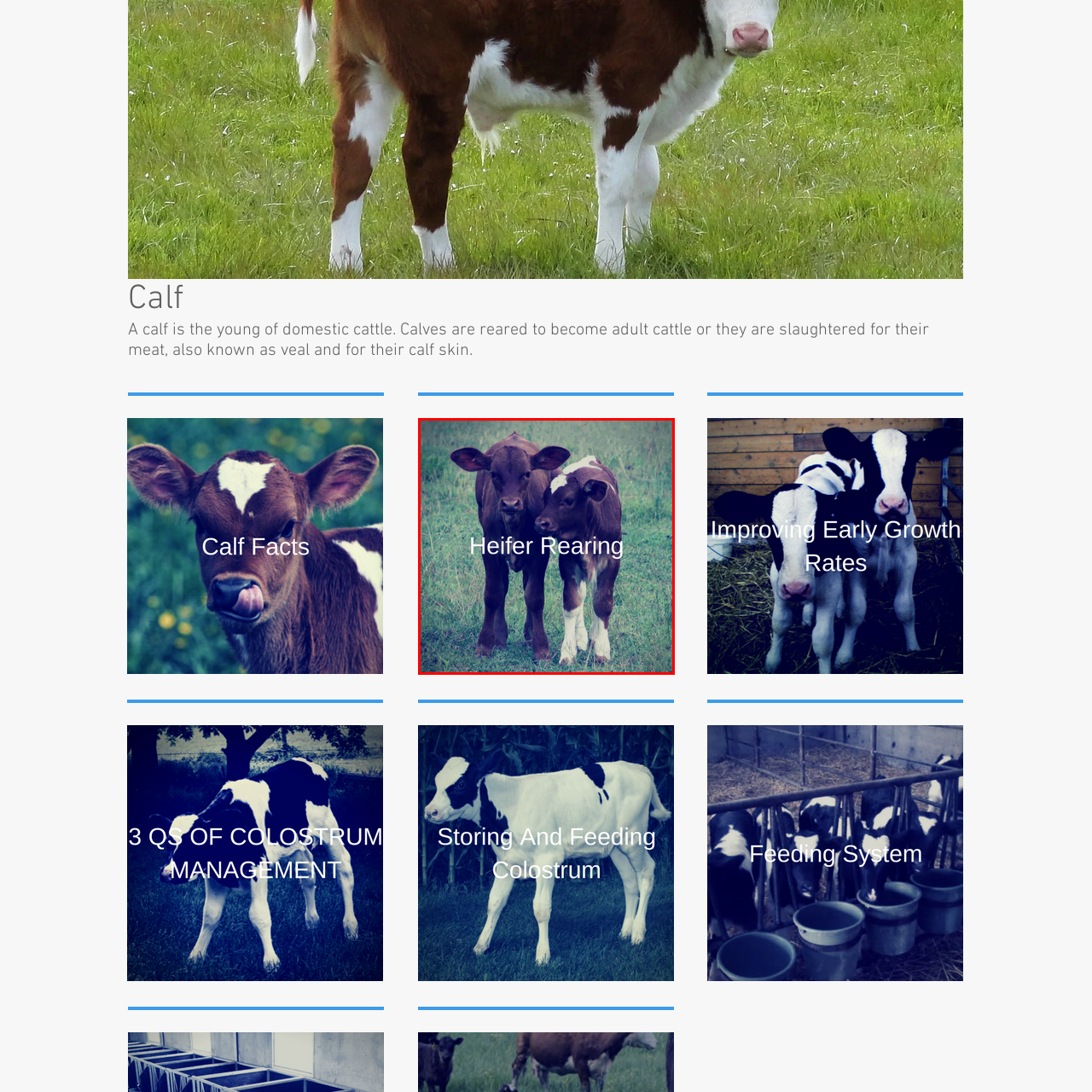Refer to the image within the red outline and provide a one-word or phrase answer to the question:
What is the purpose of raising heifers?

Breeding or milk production